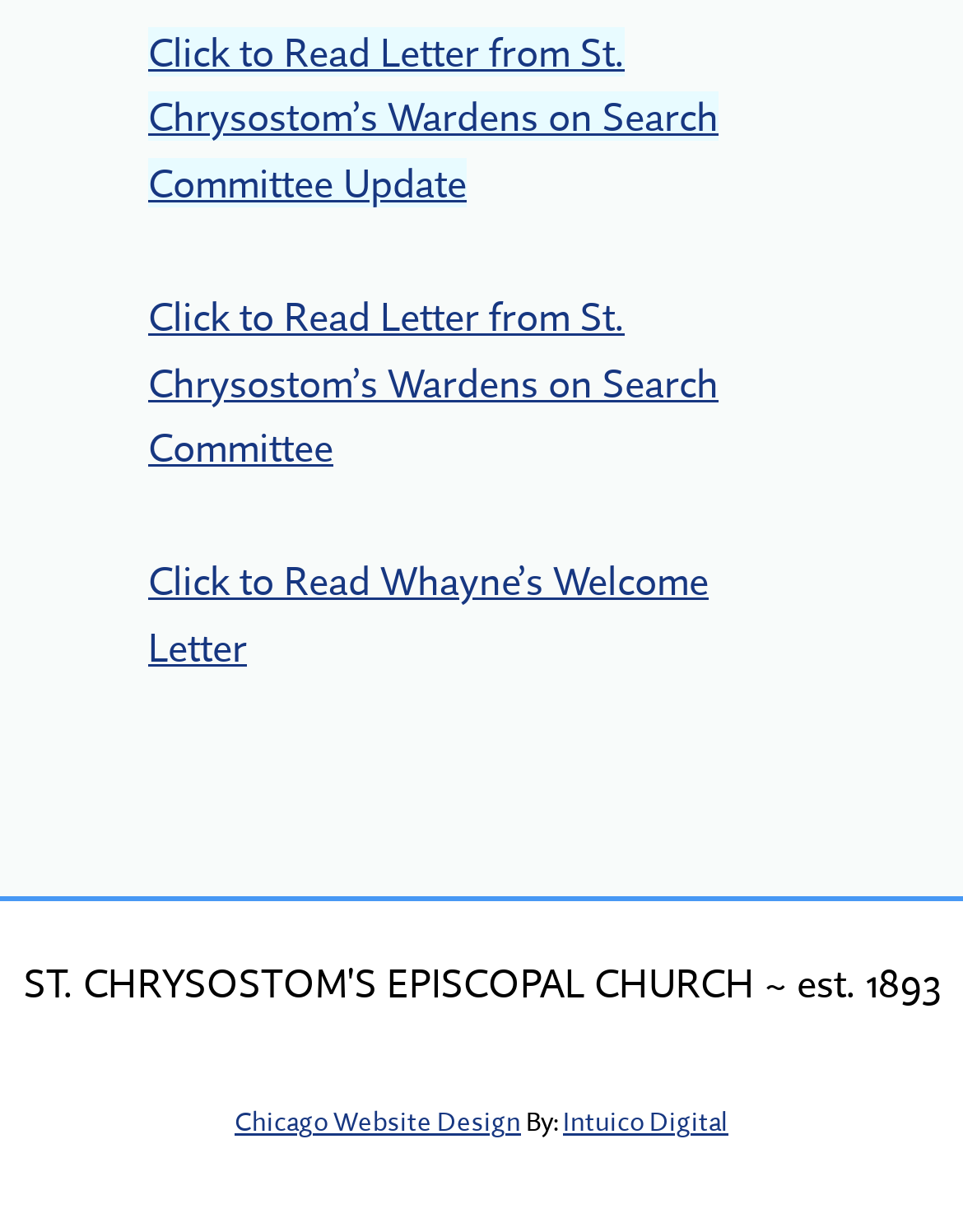What is the purpose of the links at the top?
Use the image to answer the question with a single word or phrase.

Read letters